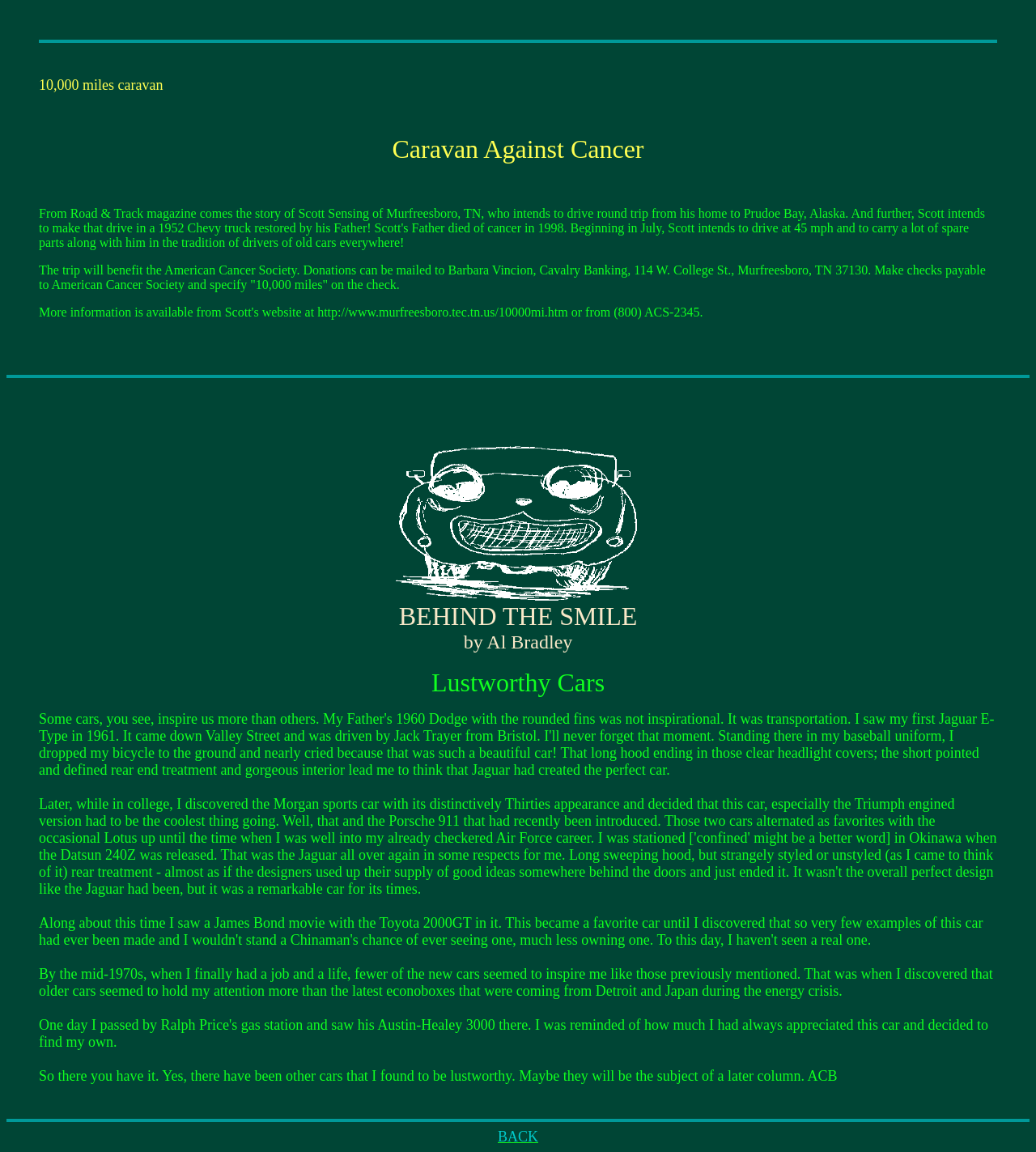Please find the bounding box for the following UI element description. Provide the coordinates in (top-left x, top-left y, bottom-right x, bottom-right y) format, with values between 0 and 1: BACK

[0.48, 0.981, 0.52, 0.993]